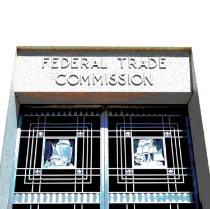Elaborate on the image with a comprehensive description.

The image features the entrance of the Federal Trade Commission (FTC) building, showcasing the formal architectural elements typical of government structures. Prominently displayed above the entrance is the inscription "FEDERAL TRADE COMMISSION," highlighting the agency's identity. The doors are adorned with decorative designs, including stylized glass panels, which contribute to the building's authority and historical significance. This imagery is associated with the recent FTC letter addressing the Direct Selling Association, emphasizing the commission's ongoing role in regulatory matters.